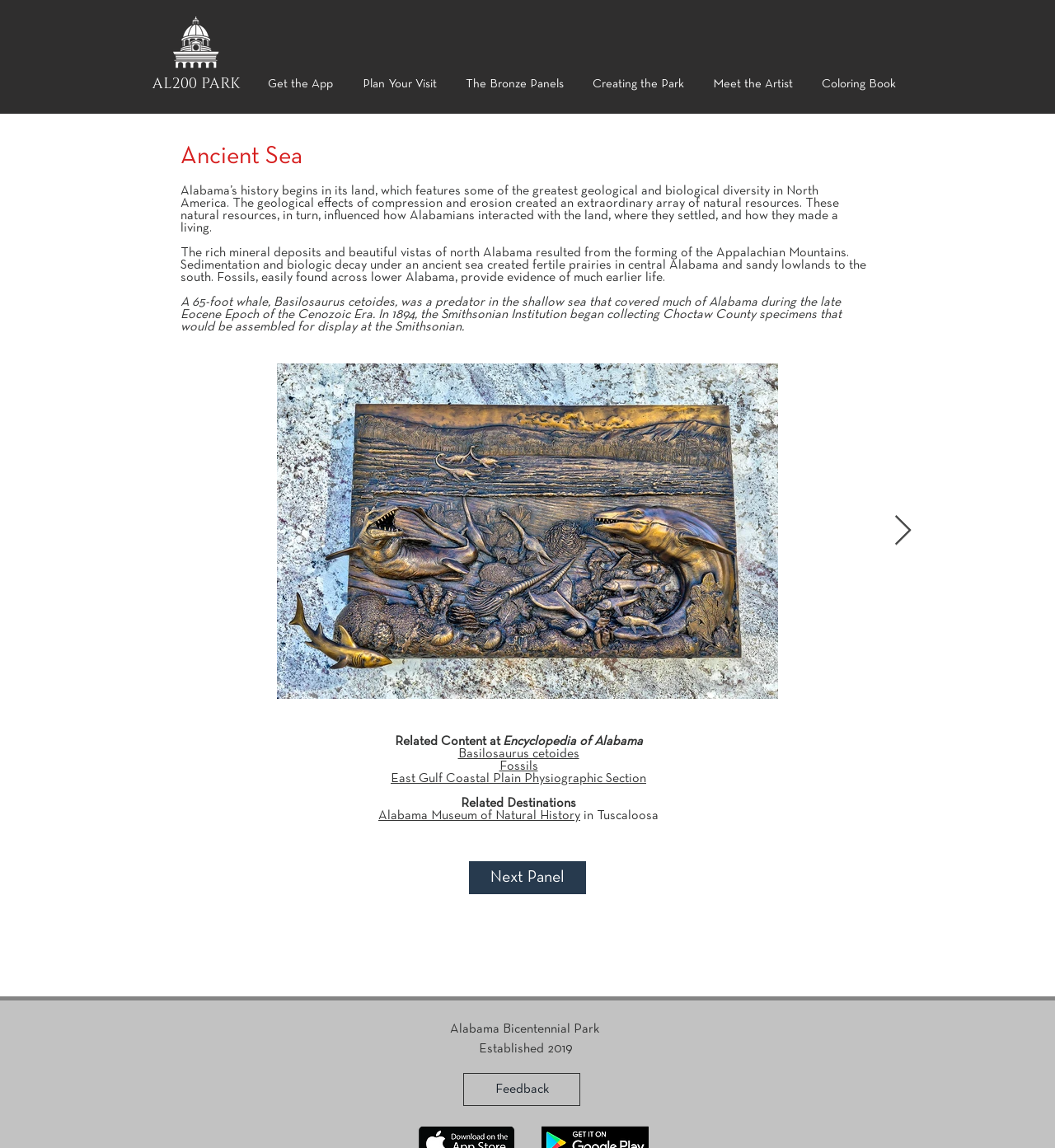Utilize the details in the image to thoroughly answer the following question: What is the purpose of the 'Next Item' button?

The purpose of the 'Next Item' button can be inferred from its position and the context of the page, which suggests that it is used to navigate to the next item in a sequence.